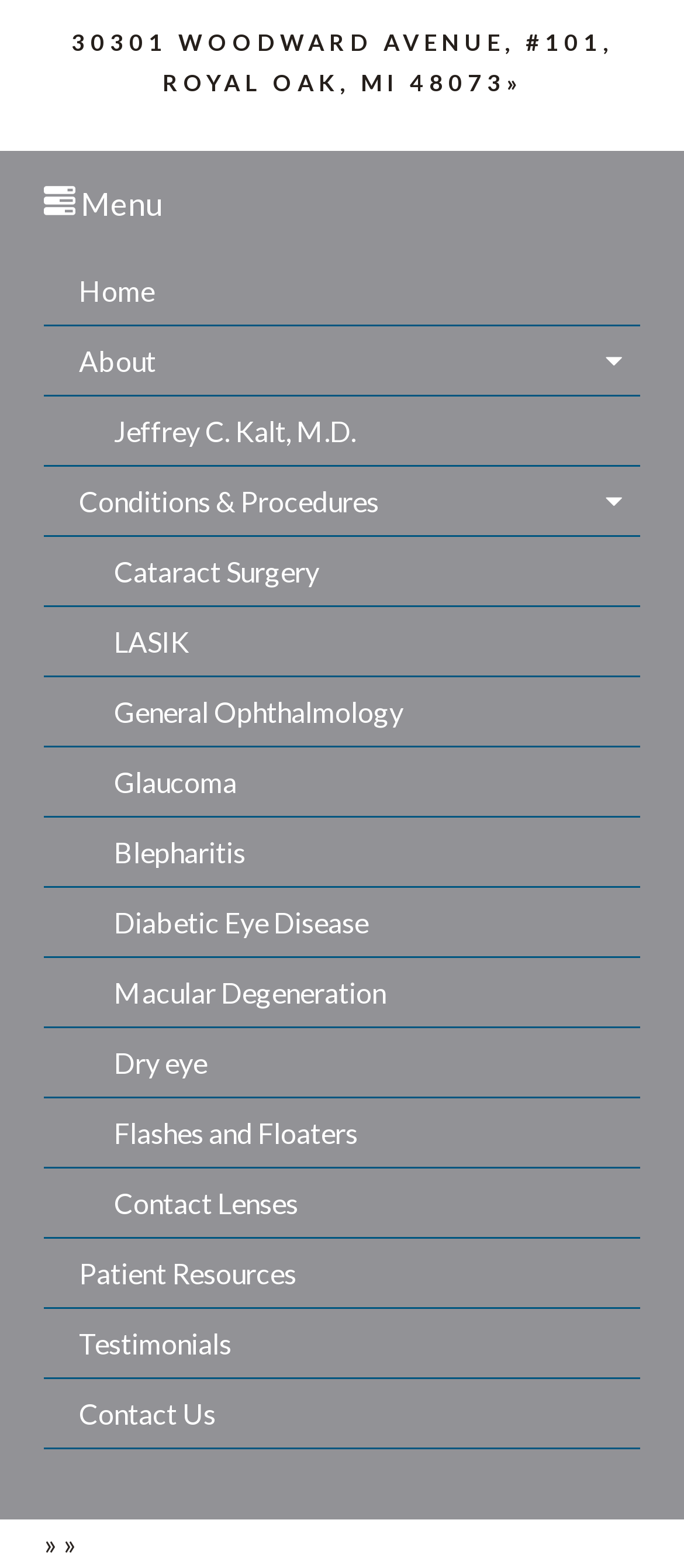Based on the description "General Ophthalmology", find the bounding box of the specified UI element.

[0.064, 0.432, 0.936, 0.476]